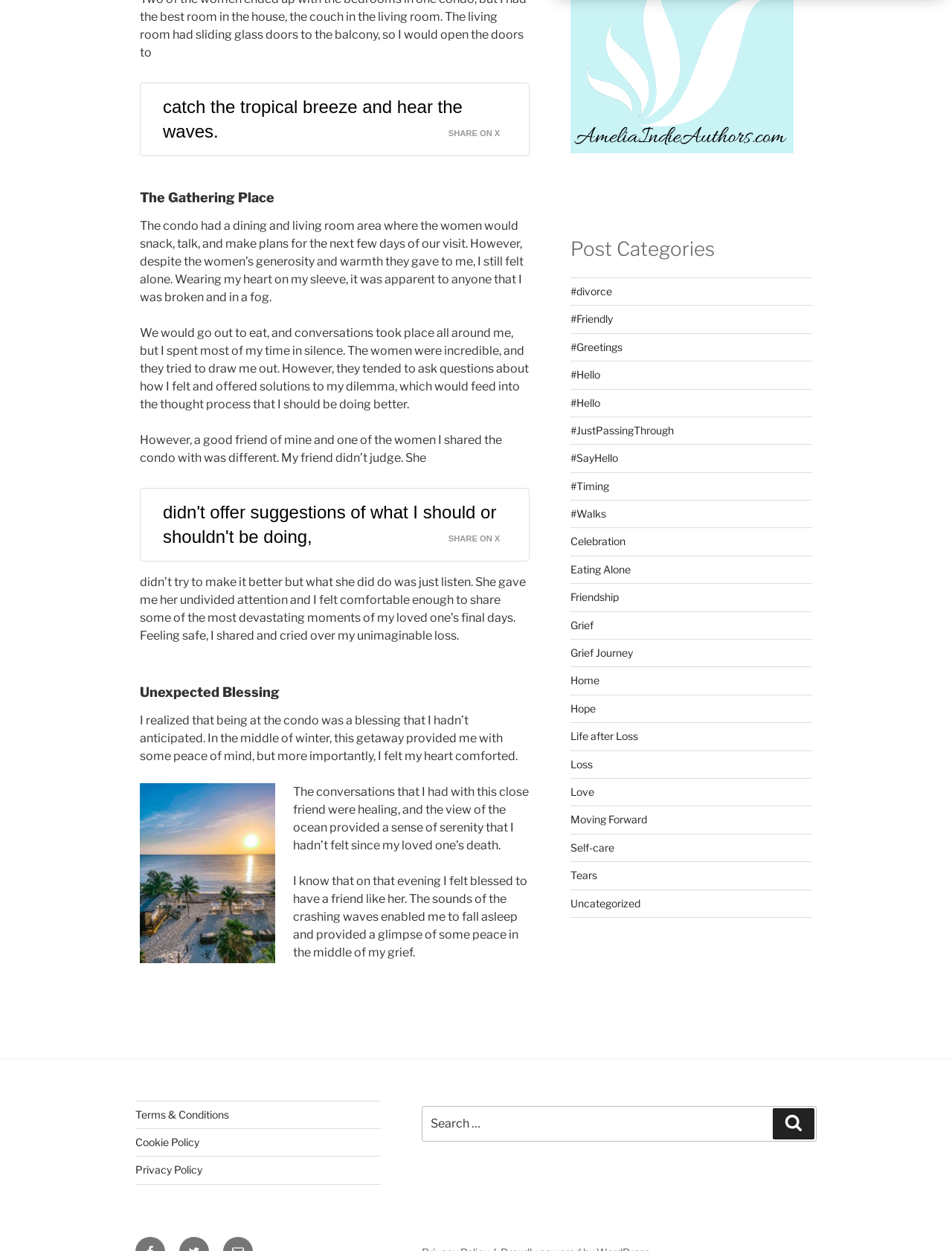Please locate the bounding box coordinates of the element that needs to be clicked to achieve the following instruction: "Search for a topic". The coordinates should be four float numbers between 0 and 1, i.e., [left, top, right, bottom].

[0.443, 0.884, 0.858, 0.913]